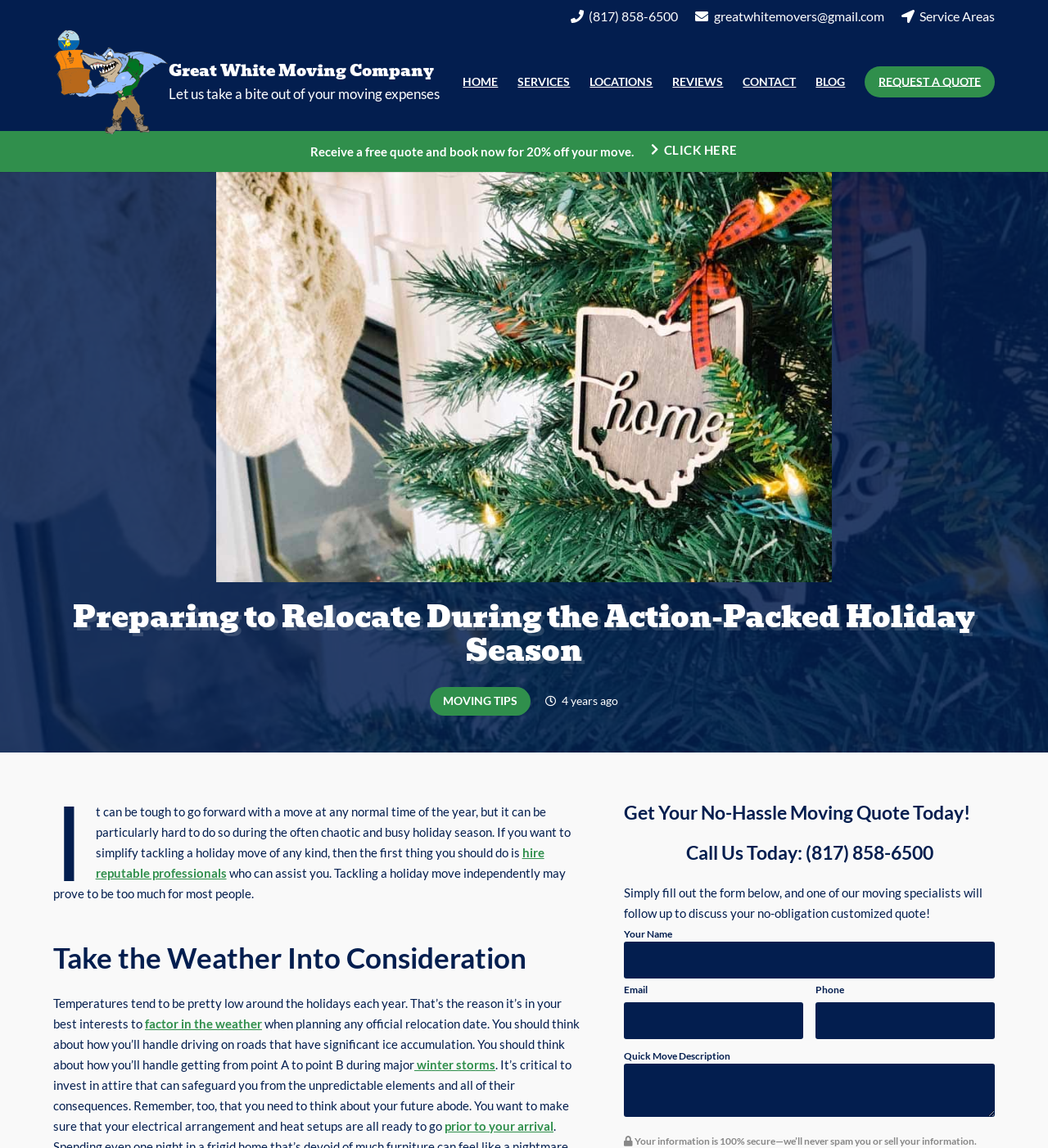What is the recommended action for tackling a holiday move?
We need a detailed and meticulous answer to the question.

According to the webpage, tackling a holiday move independently may prove to be too much for most people, so it is recommended to hire reputable professionals who can assist with the move.